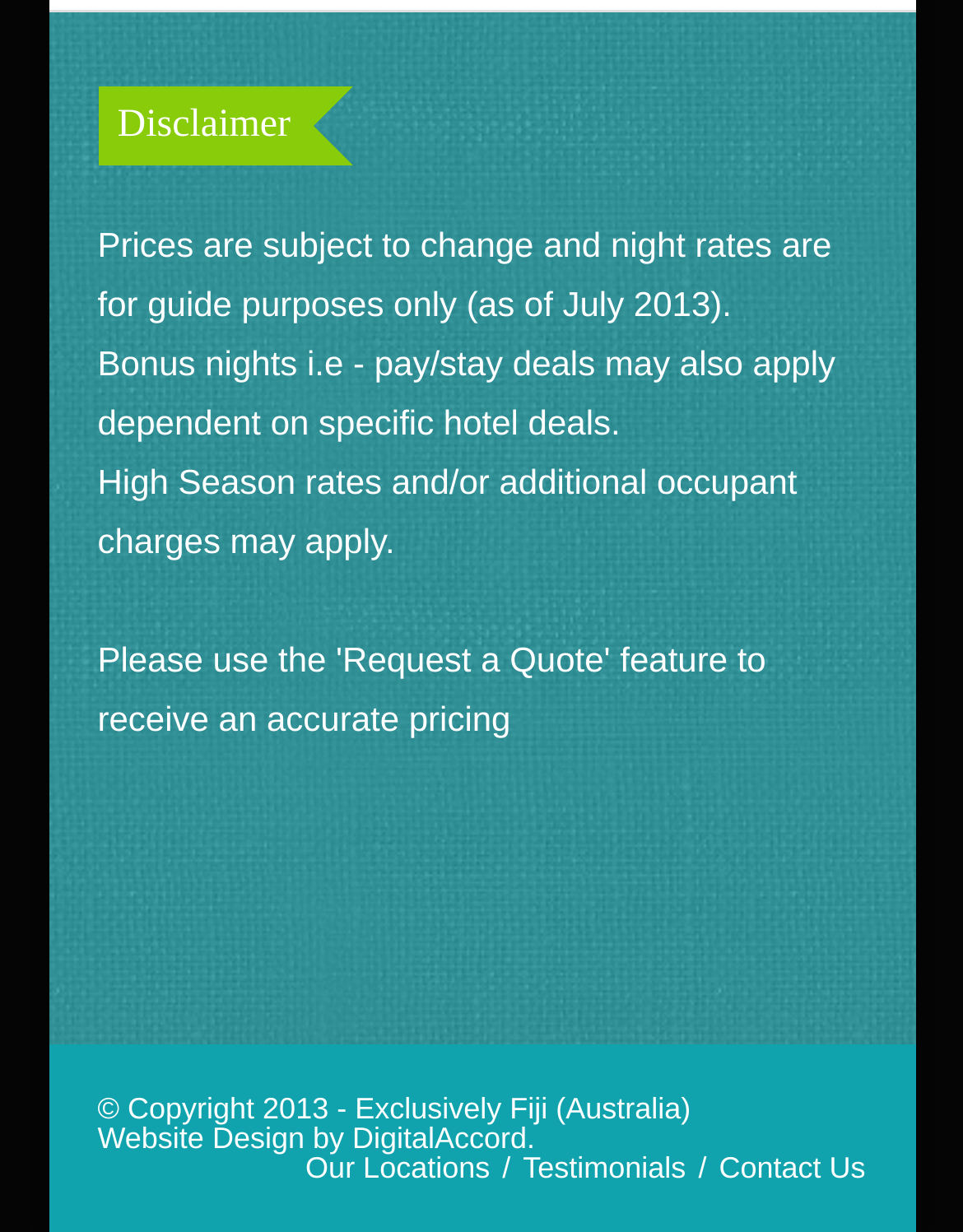Please answer the following question using a single word or phrase: 
What are the other sections of the website?

Our Locations, Testimonials, Contact Us